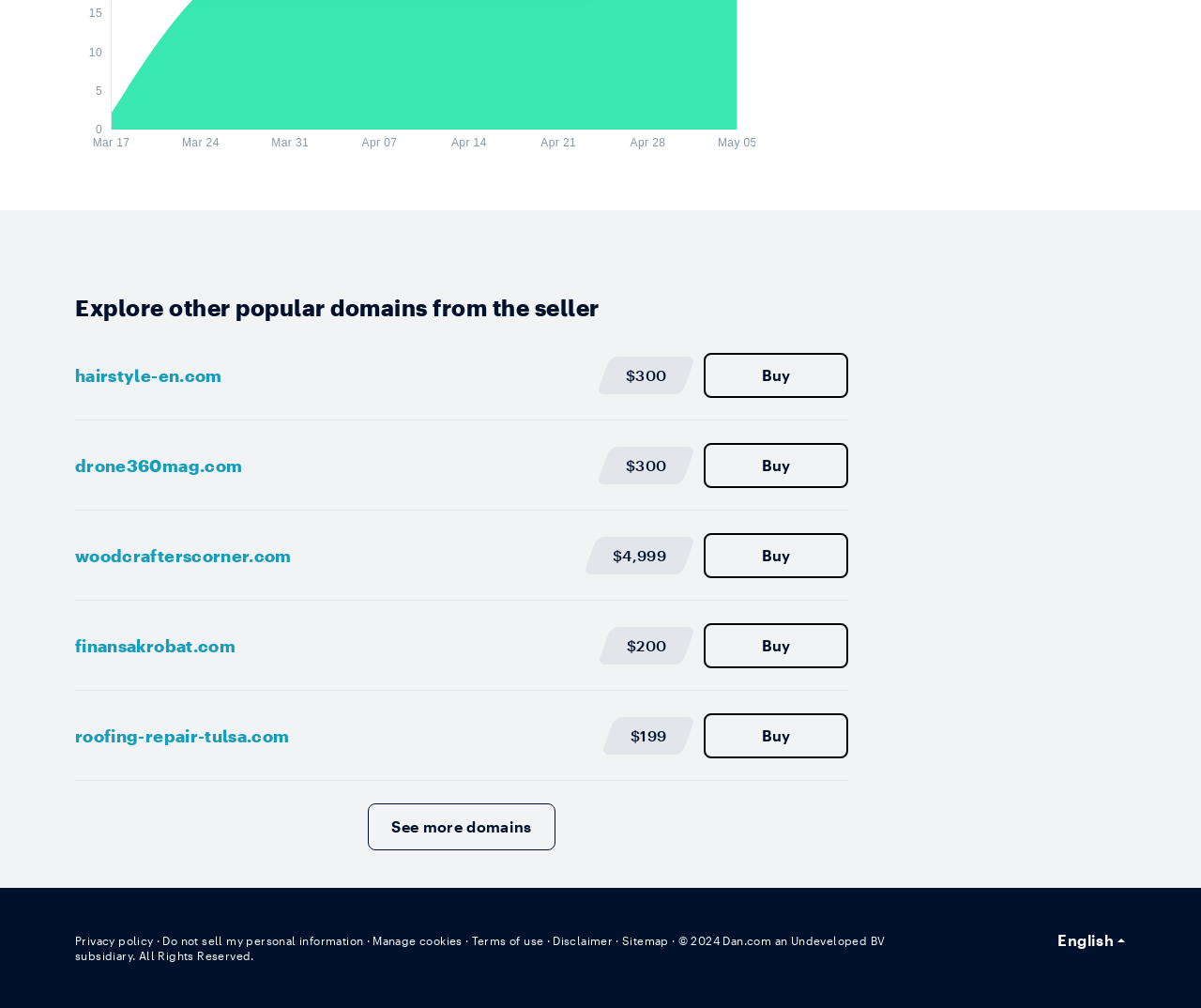What is the language selection button? Based on the image, give a response in one word or a short phrase.

English